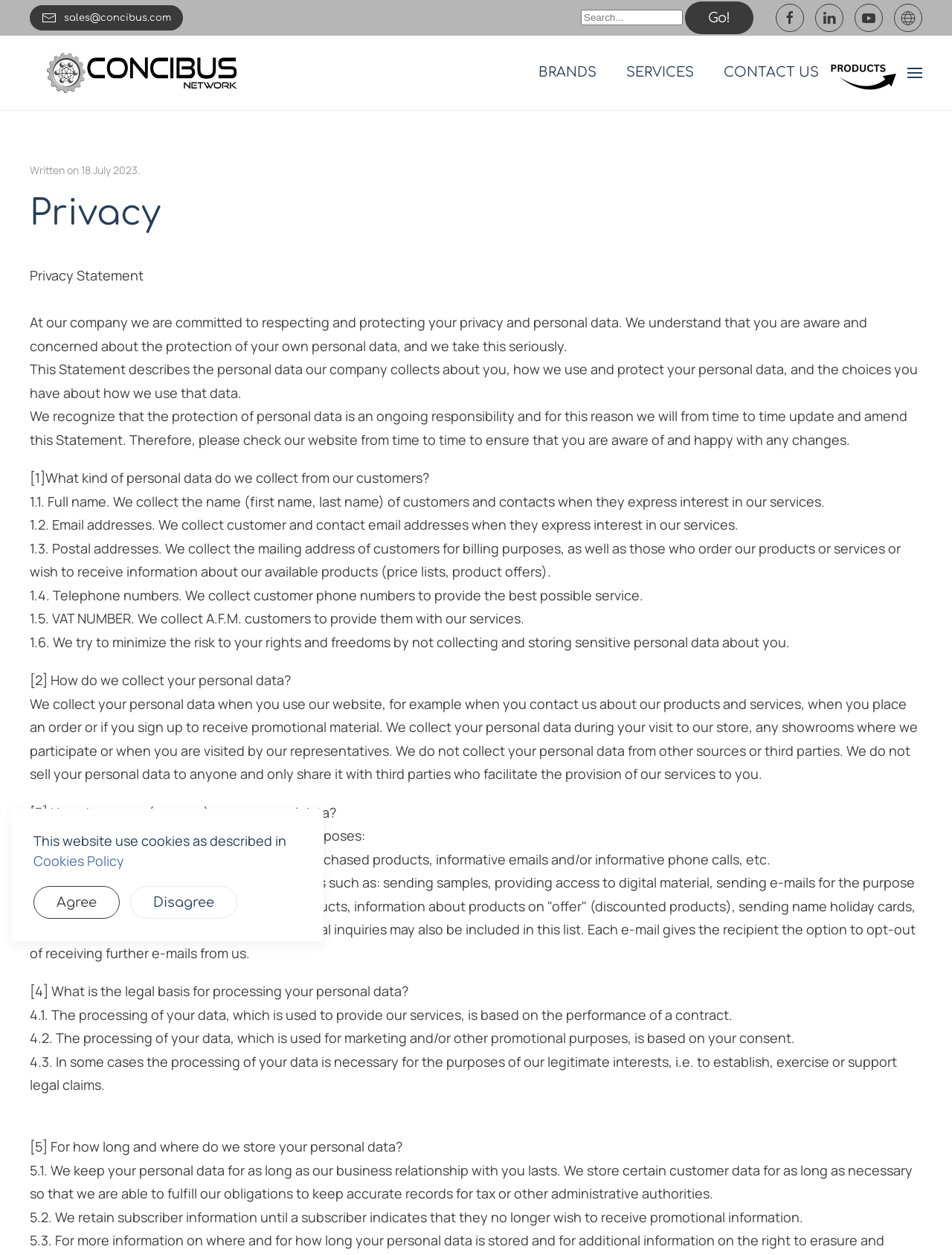Could you find the bounding box coordinates of the clickable area to complete this instruction: "Search for something"?

[0.61, 0.001, 0.791, 0.027]